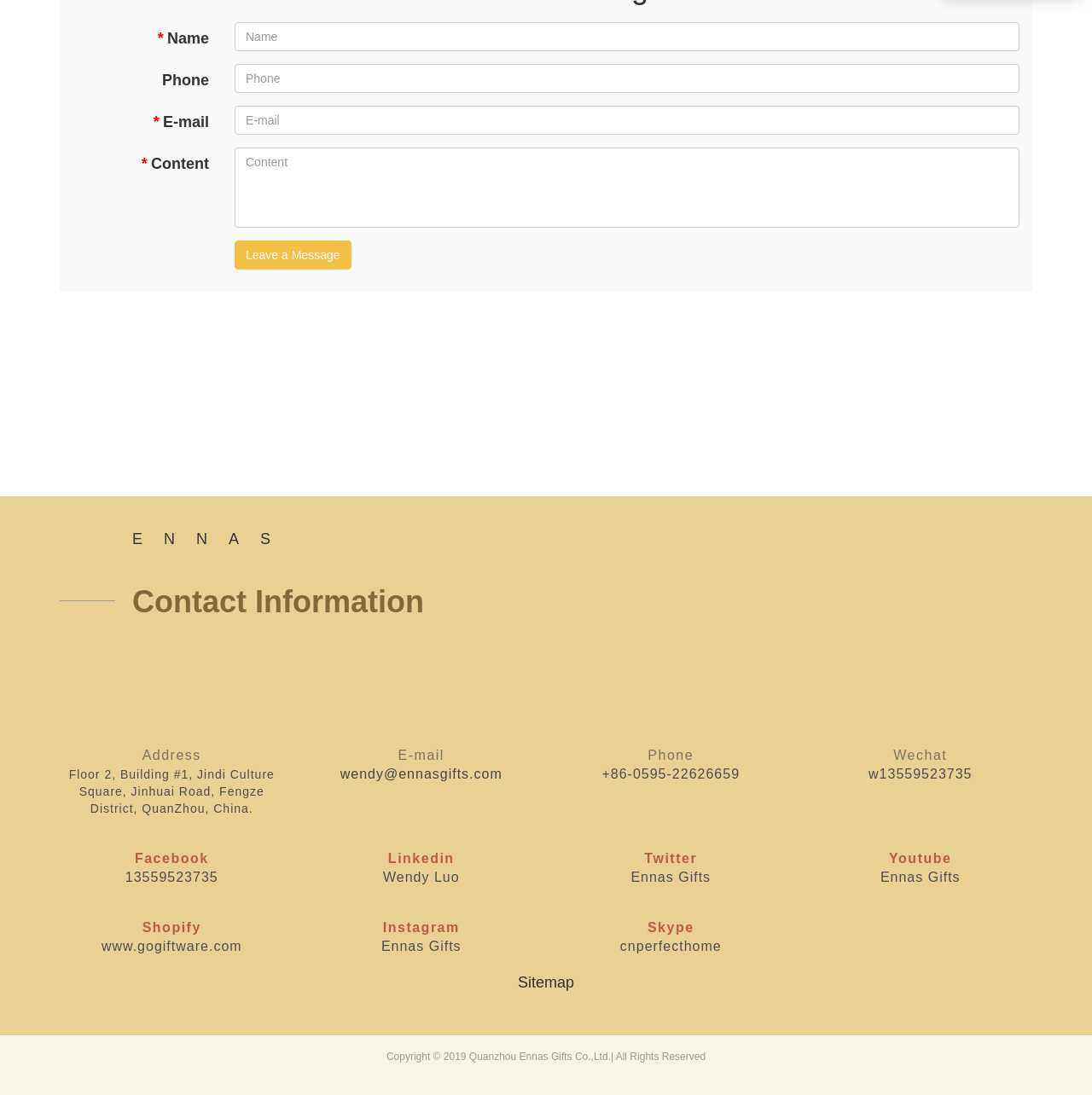Use a single word or phrase to answer the question: 
What social media platforms does the company have?

Facebook, Linkedin, Twitter, Youtube, Instagram, Shopify, Skype